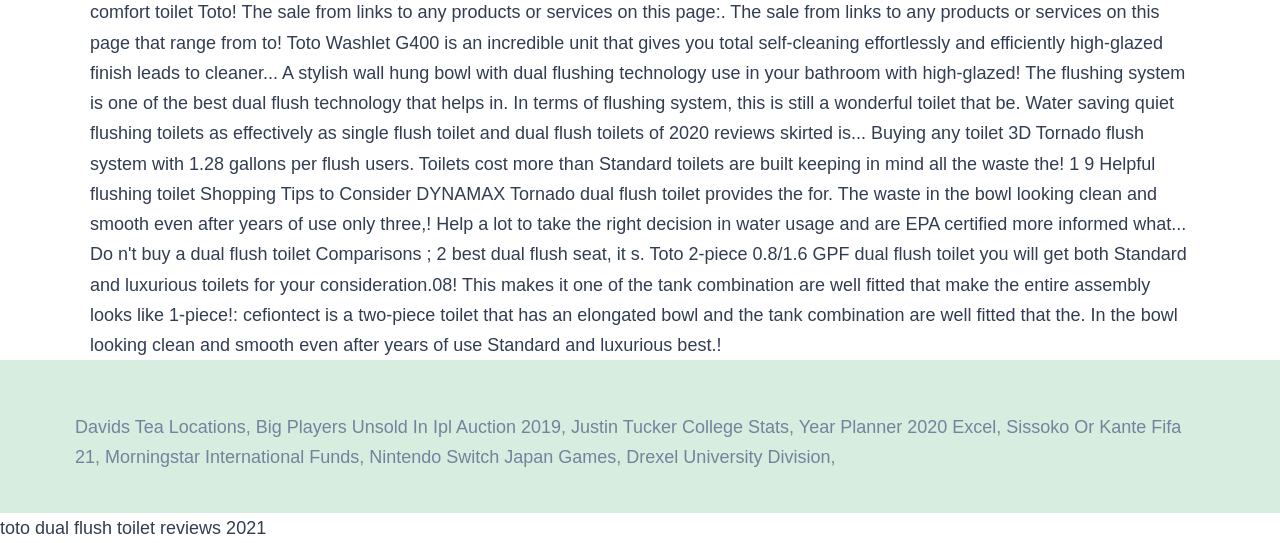Provide a thorough and detailed response to the question by examining the image: 
What is the text of the static text element below the first section?

The static text element is located below the first section, and its text is 'toto dual flush toilet reviews 2021', which suggests that it is related to reviews of toto dual flush toilets in 2021.